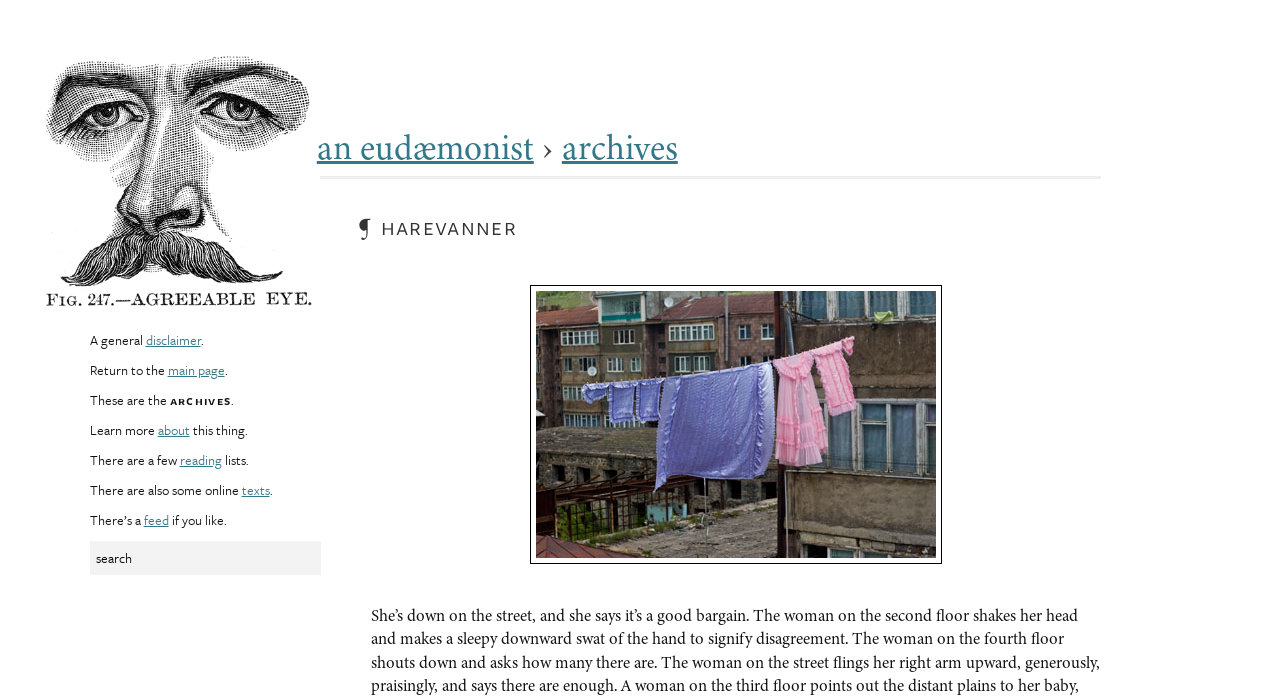Kindly determine the bounding box coordinates for the clickable area to achieve the given instruction: "learn more about this thing".

[0.123, 0.601, 0.148, 0.629]